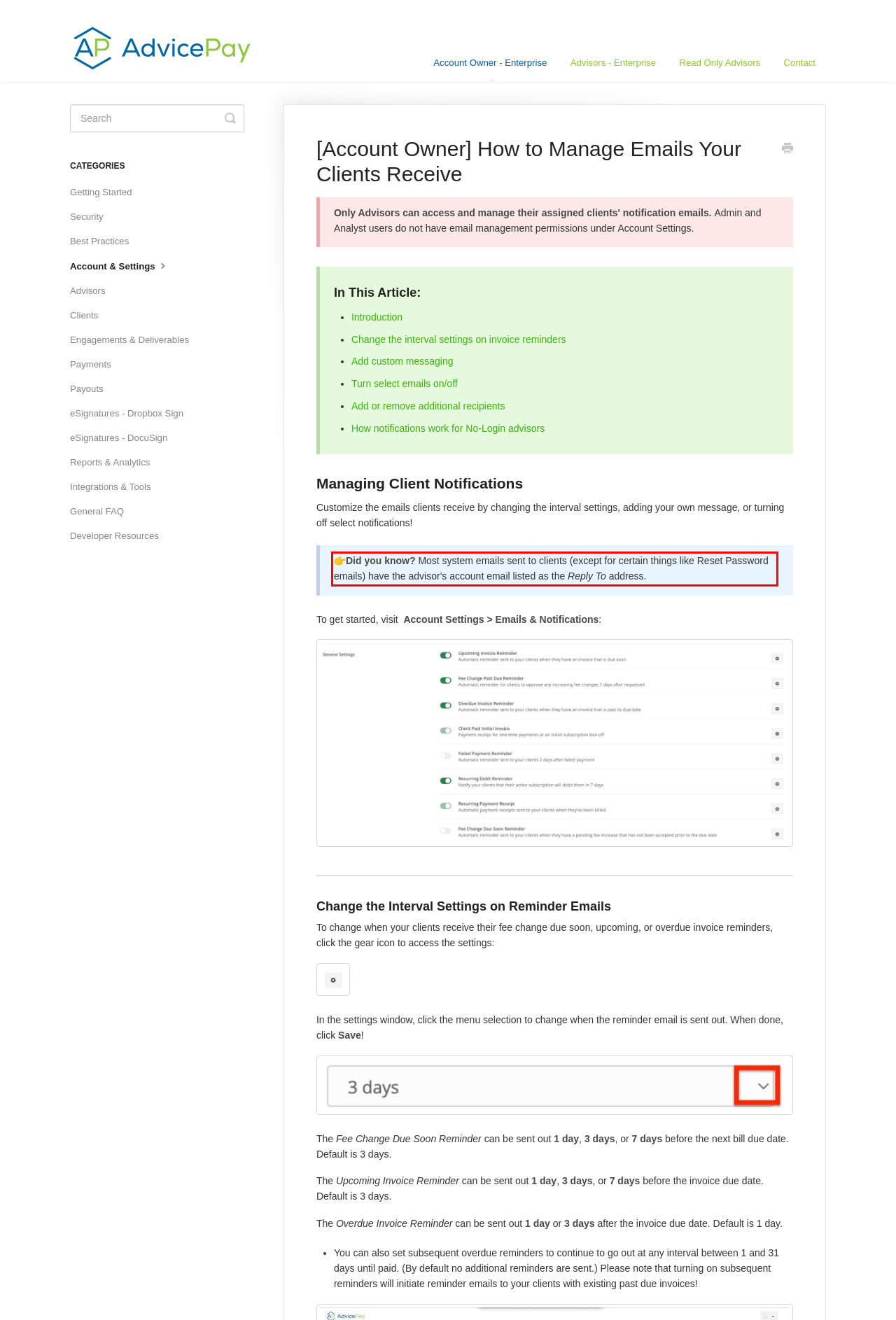Given the screenshot of the webpage, identify the red bounding box, and recognize the text content inside that red bounding box.

👉Did you know? Most system emails sent to clients (except for certain things like Reset Password emails) have the advisor's account email listed as the Reply To address.